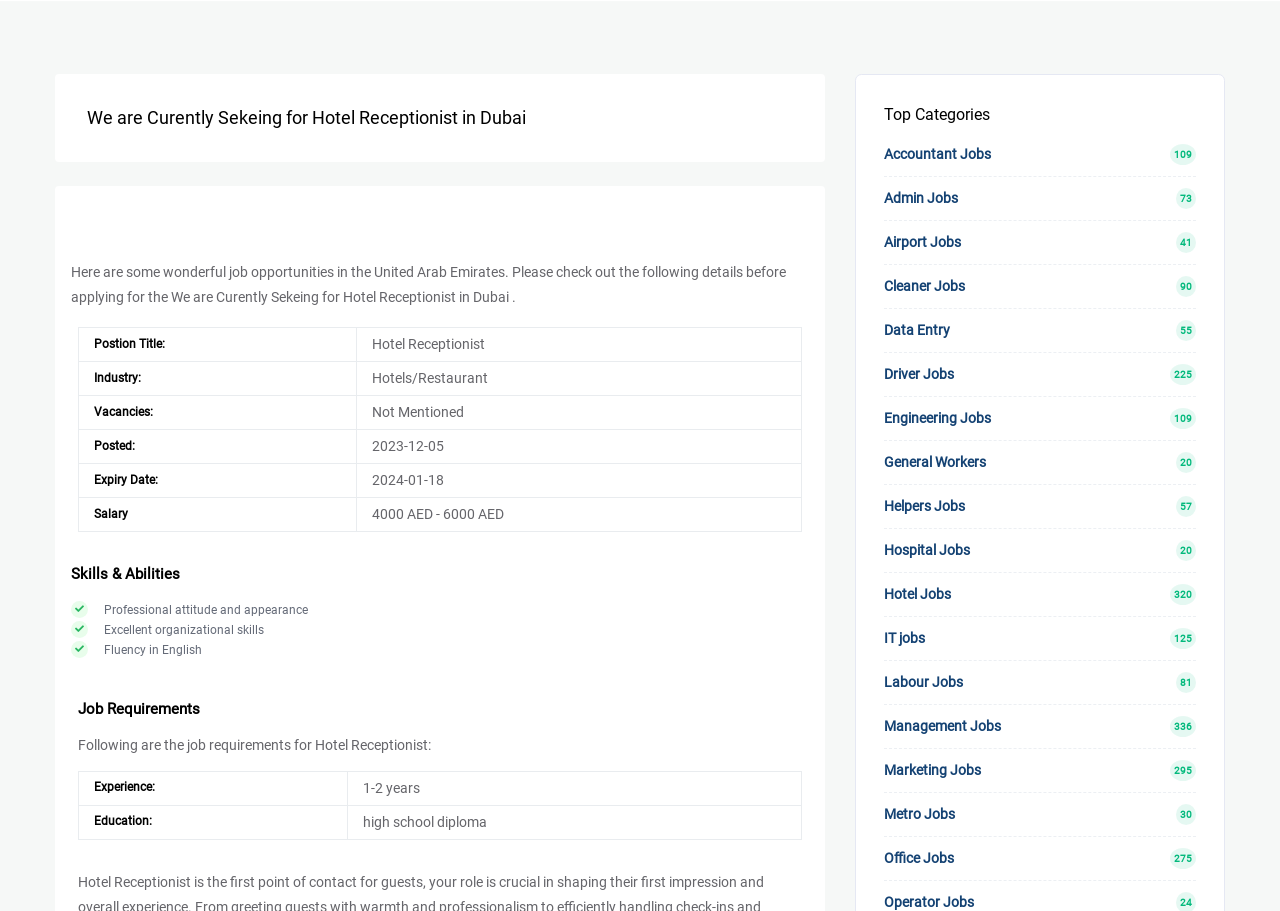Please analyze the image and provide a thorough answer to the question:
What is the salary range for the job?

The salary range for the job is '4000 AED - 6000 AED' as specified in the table under the 'Salary' heading.